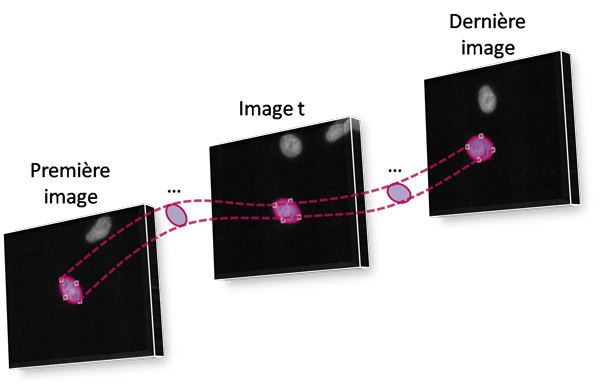Explain the details of the image you are viewing.

The image illustrates a sequence of cellular tracking across multiple frames, highlighting the movement of a cell from the first image (Première image) to the last image (Dernière image) through an intermediary frame labeled Image t. Pink dotted lines connect the represented positions of the cell, visually depicting its trajectory as it moves through the stack of images. This tracking approach is part of a research project focused on utilizing advanced algorithms, like snake algorithms and the Kalman filter, for efficient image segmentation and cellular tracking in biomedical contexts. The visual representation effectively communicates the dynamic nature of the cell's position over time, essential for understanding cellular behavior in various biological studies.